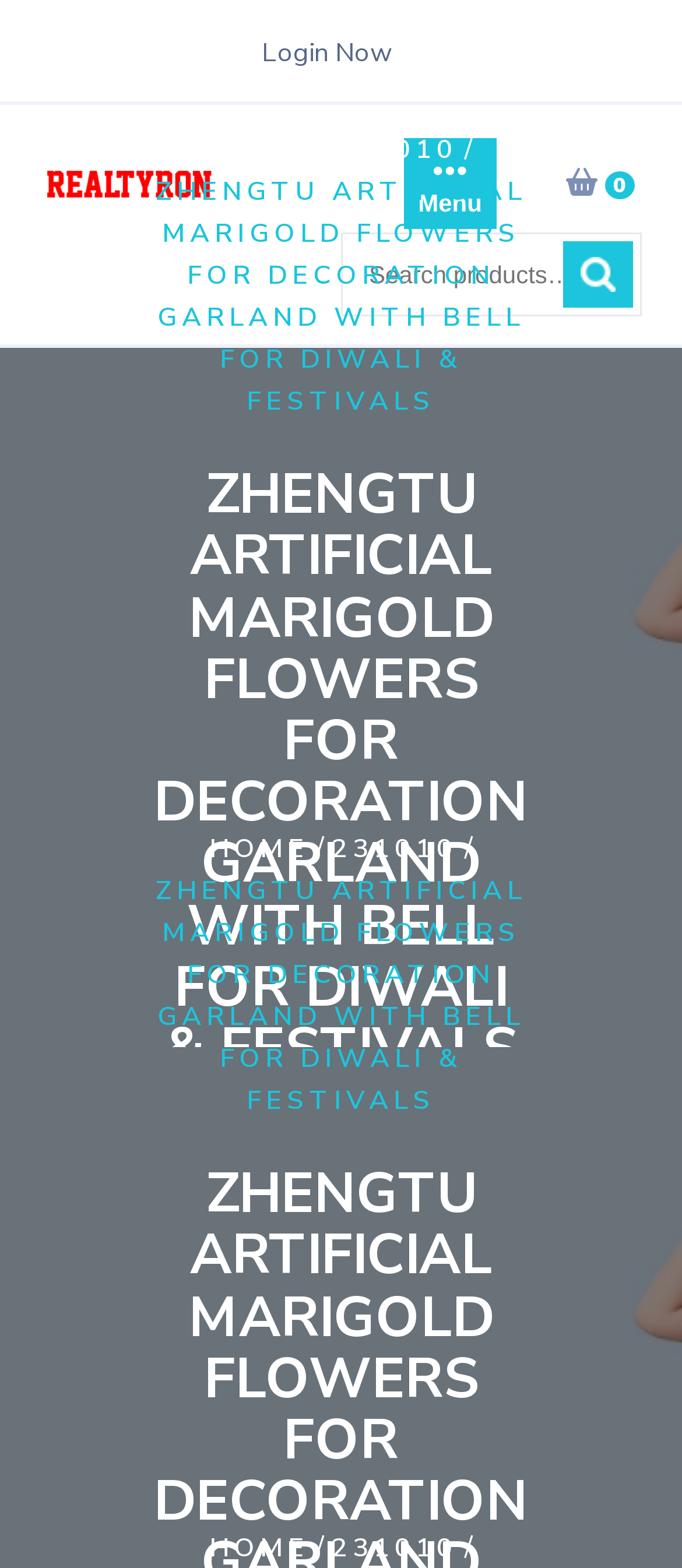Identify the bounding box coordinates of the clickable region necessary to fulfill the following instruction: "search for products". The bounding box coordinates should be four float numbers between 0 and 1, i.e., [left, top, right, bottom].

[0.5, 0.148, 0.941, 0.202]